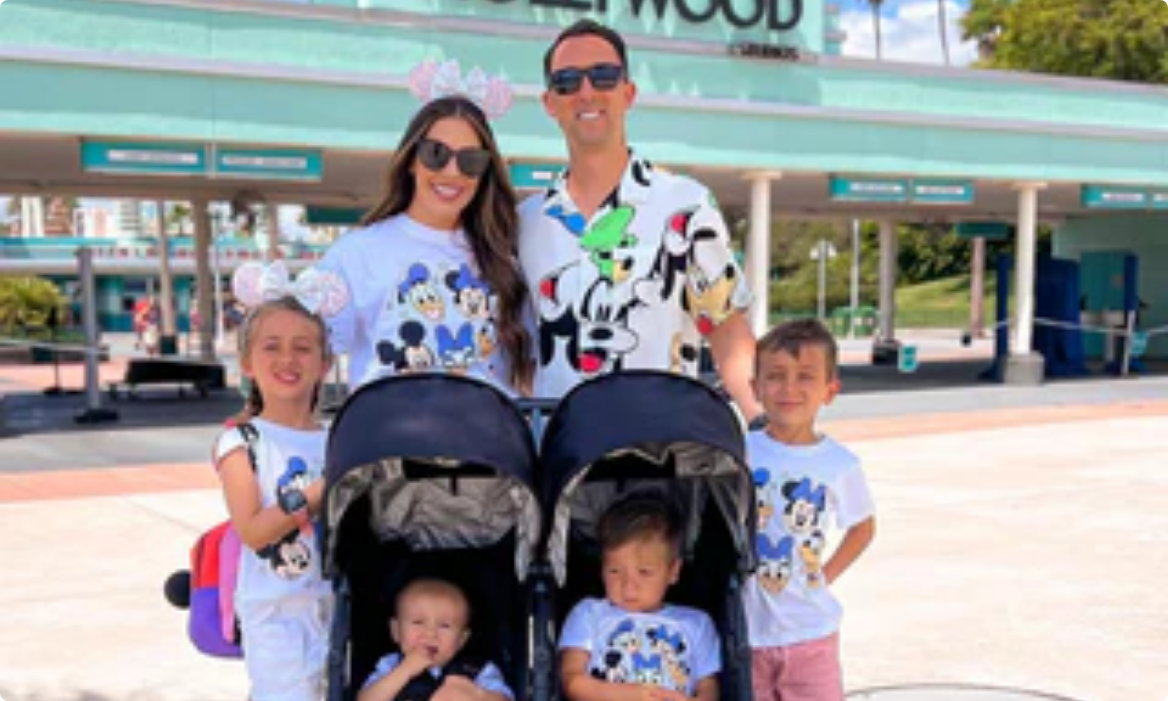What is the backdrop of the scene?
From the screenshot, supply a one-word or short-phrase answer.

Theme park entrance